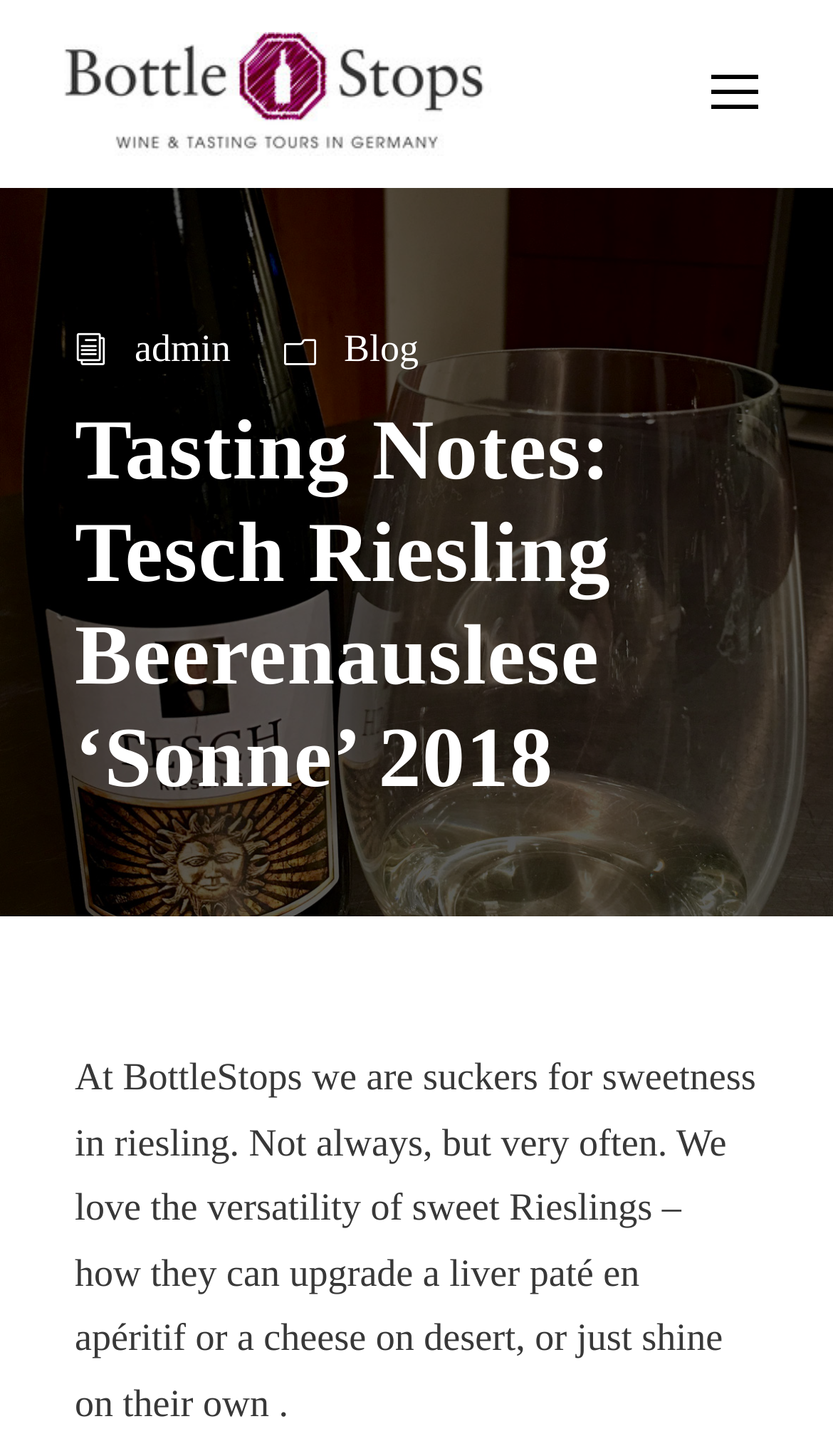Provide a brief response to the question below using a single word or phrase: 
What is the purpose of sweet Rieslings?

Upgrade liver pate or cheese